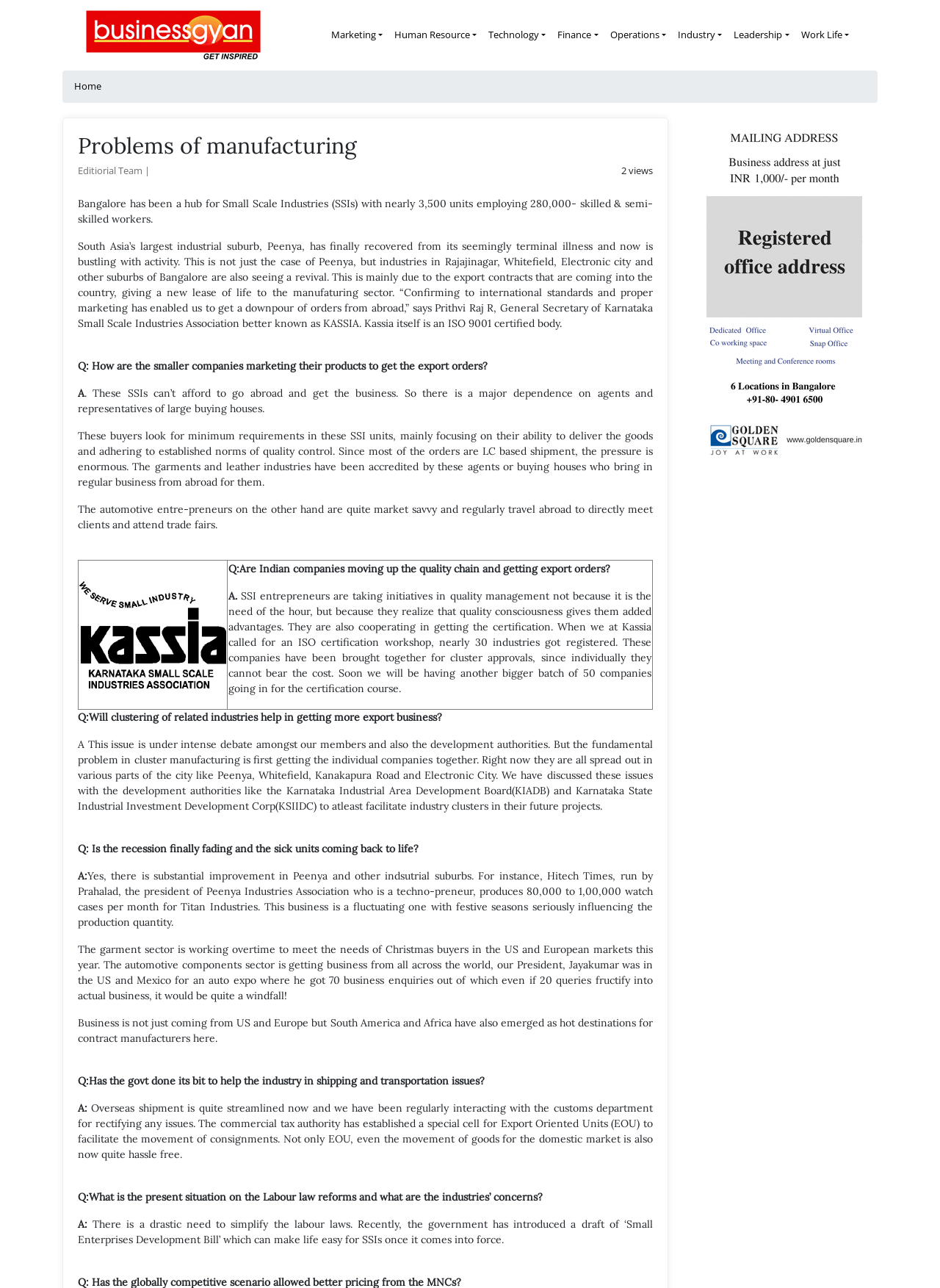Identify the bounding box coordinates necessary to click and complete the given instruction: "Click the image at the bottom".

[0.747, 0.1, 0.922, 0.363]